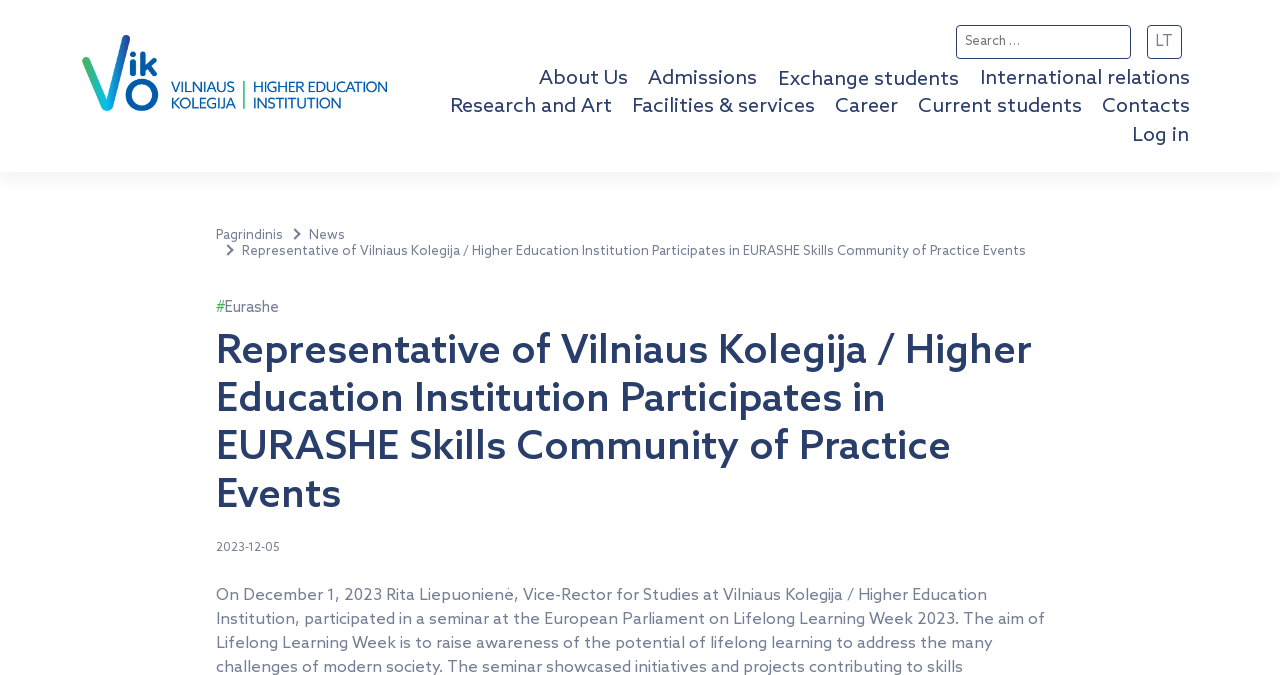Provide your answer in one word or a succinct phrase for the question: 
What is the date of the event?

2023-12-05